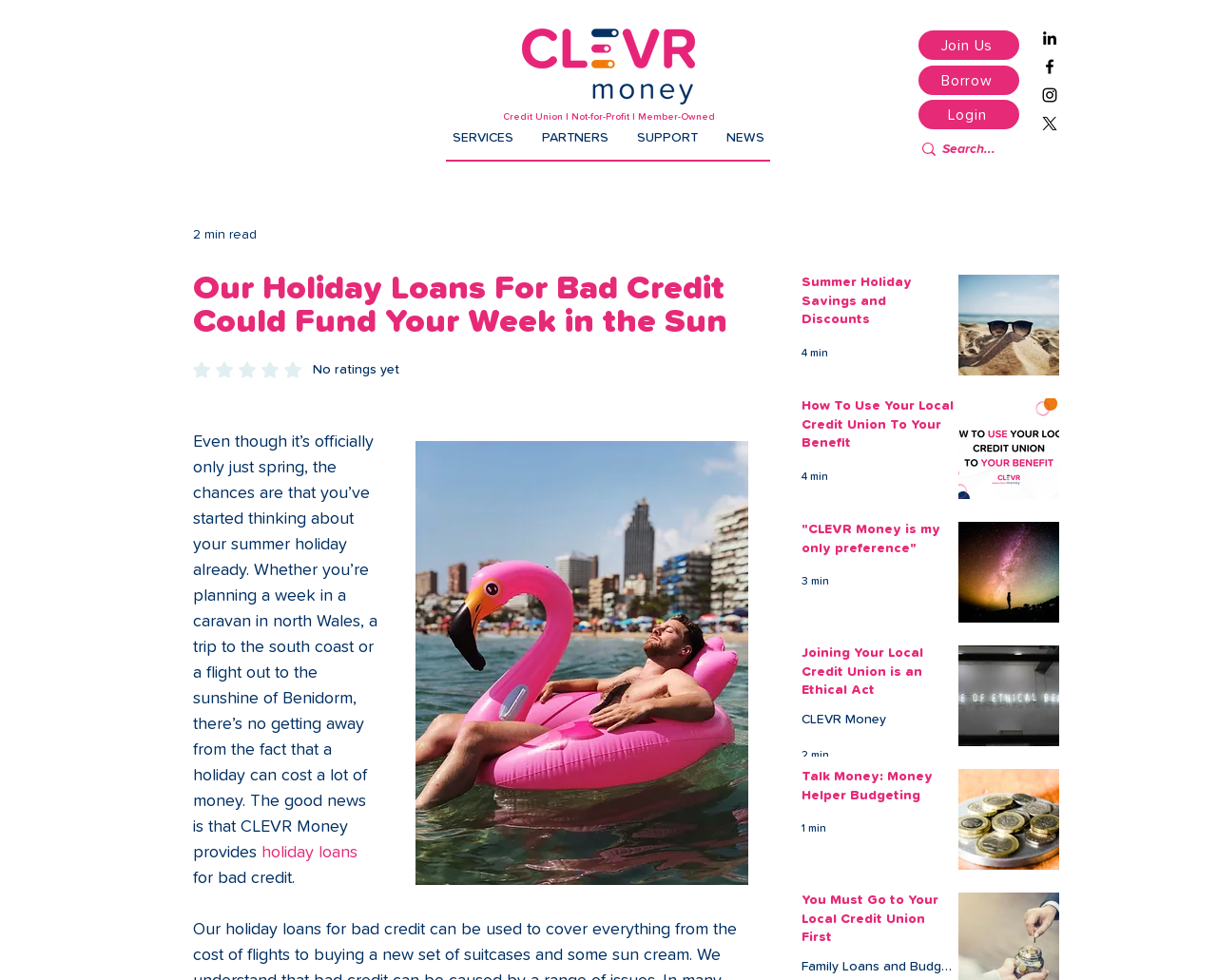Deliver a detailed narrative of the webpage's visual and textual elements.

This webpage is about CLEVR Money, a credit union that provides financial services. At the top left corner, there is a logo of CLEVR Money, which is also a link to the home page. Next to the logo, there is a heading that reads "Credit Union | Not-for-Profit | Member-Owned". Below the logo and heading, there is a navigation menu with links to "SERVICES", "PARTNERS", "SUPPORT", and "NEWS". 

On the top right corner, there are three links: "Join Us", "Borrow", and "Login". Below these links, there is a social bar with links to CLEVR Money's social media profiles, including LinkedIn, Facebook, Instagram, and Twitter. 

In the main content area, there is a search bar with a magnifying glass icon. Below the search bar, there is a heading that reads "Our Holiday Loans For Bad Credit Could Fund Your Week in the Sun". This heading is followed by a brief introduction to the topic, which discusses the cost of holidays and how CLEVR Money provides holiday loans for bad credit. 

Below the introduction, there are four articles or news stories. The first article is about summer holiday savings and discounts, the second is about how to use a local credit union to one's benefit, the third is a testimonial about CLEVR Money, and the fourth is about joining a local credit union as an ethical act. Each article has a title, a brief summary, and an image. 

At the bottom of the page, there are additional links to more articles or news stories, including "Talk Money: Money Helper Budgeting", "You Must Go to Your Local Credit Union First", and "Family Loans and Budgeting".